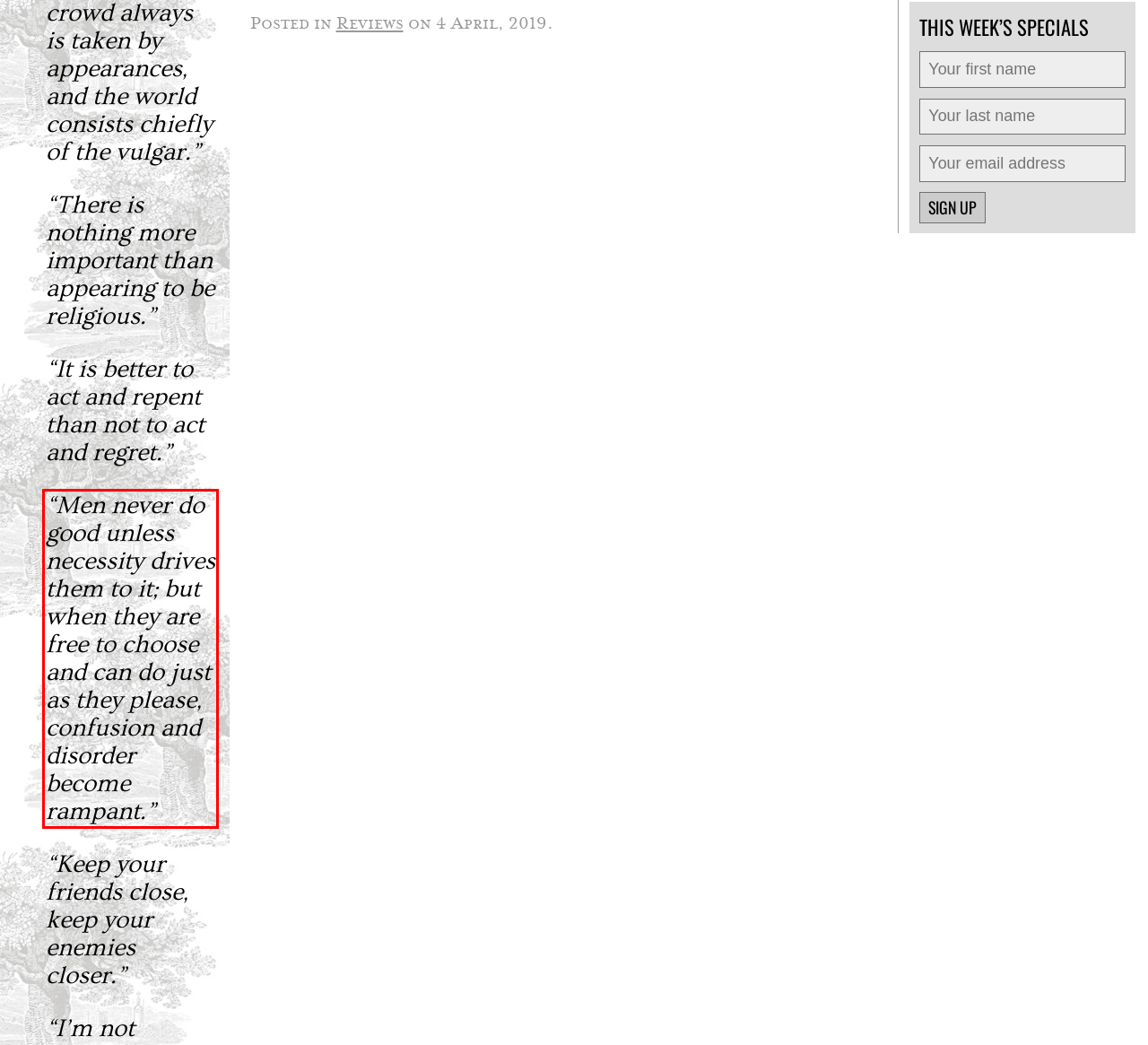Given a screenshot of a webpage with a red bounding box, please identify and retrieve the text inside the red rectangle.

“Men never do good unless necessity drives them to it; but when they are free to choose and can do just as they please, confusion and disorder become rampant.”